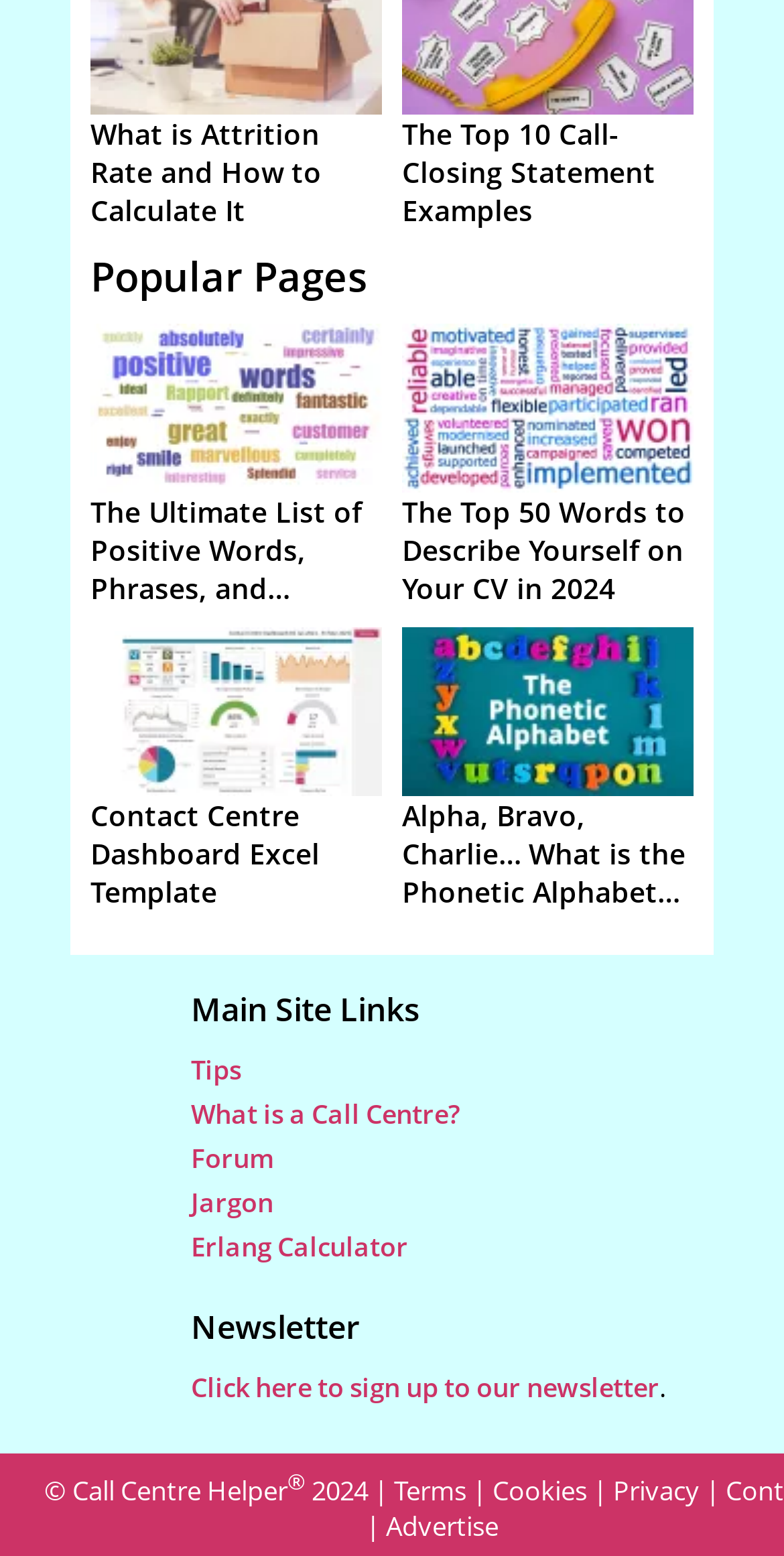How many popular pages are listed?
Answer the question with a single word or phrase by looking at the picture.

5